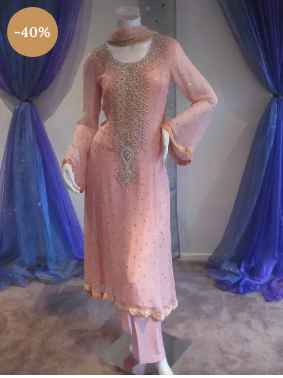What is the discount percentage on the outfit?
Respond to the question with a single word or phrase according to the image.

40%